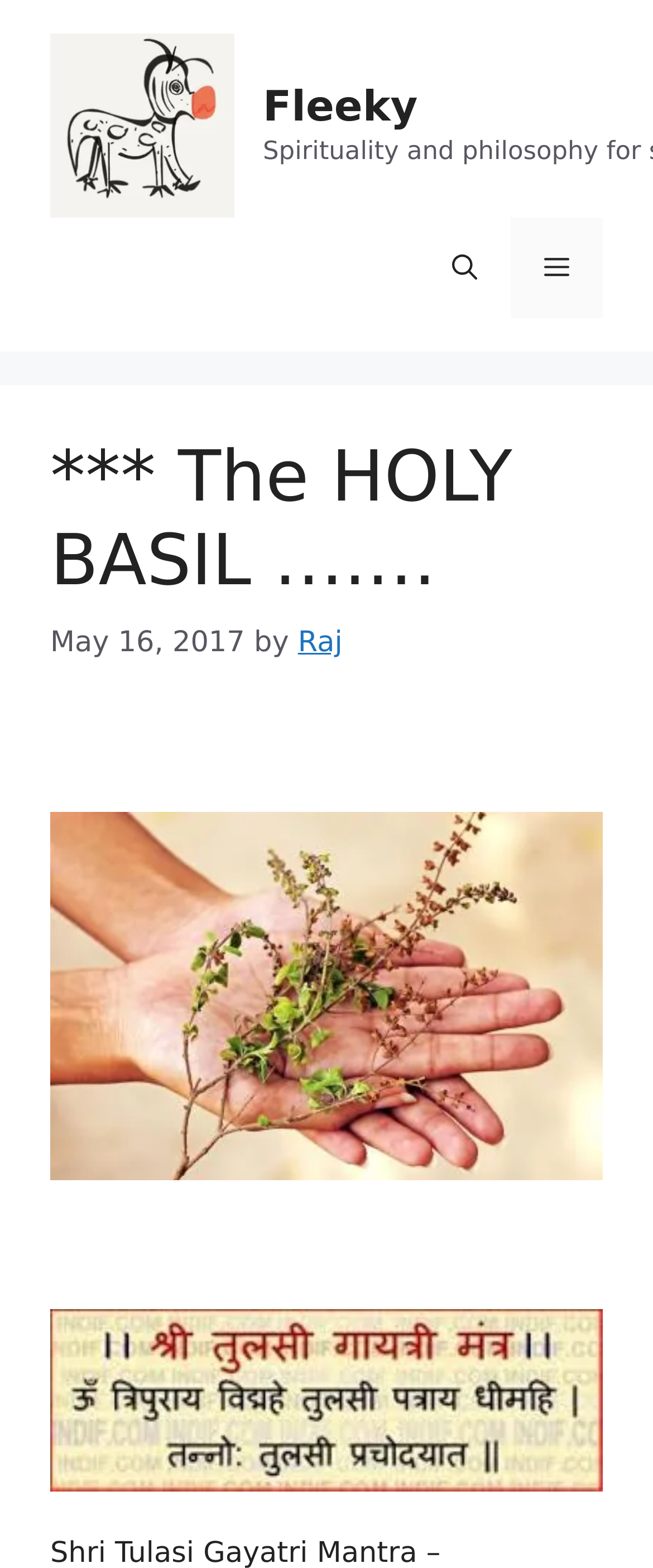Predict the bounding box of the UI element based on this description: "aria-label="Open Search Bar"".

[0.641, 0.139, 0.782, 0.203]